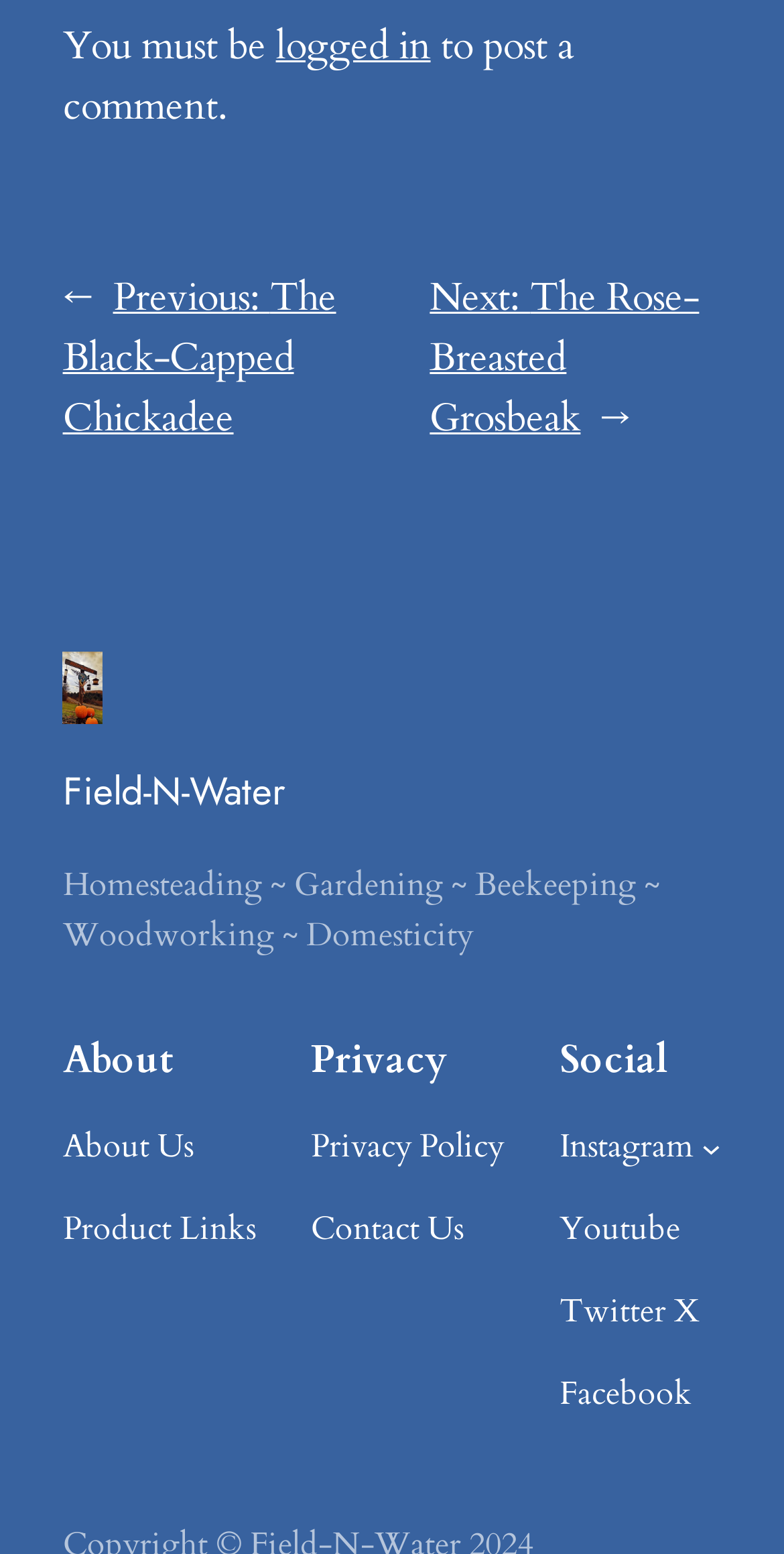Find the bounding box of the web element that fits this description: "parent_node: Instagram aria-label="Instagram submenu"".

[0.895, 0.732, 0.92, 0.745]